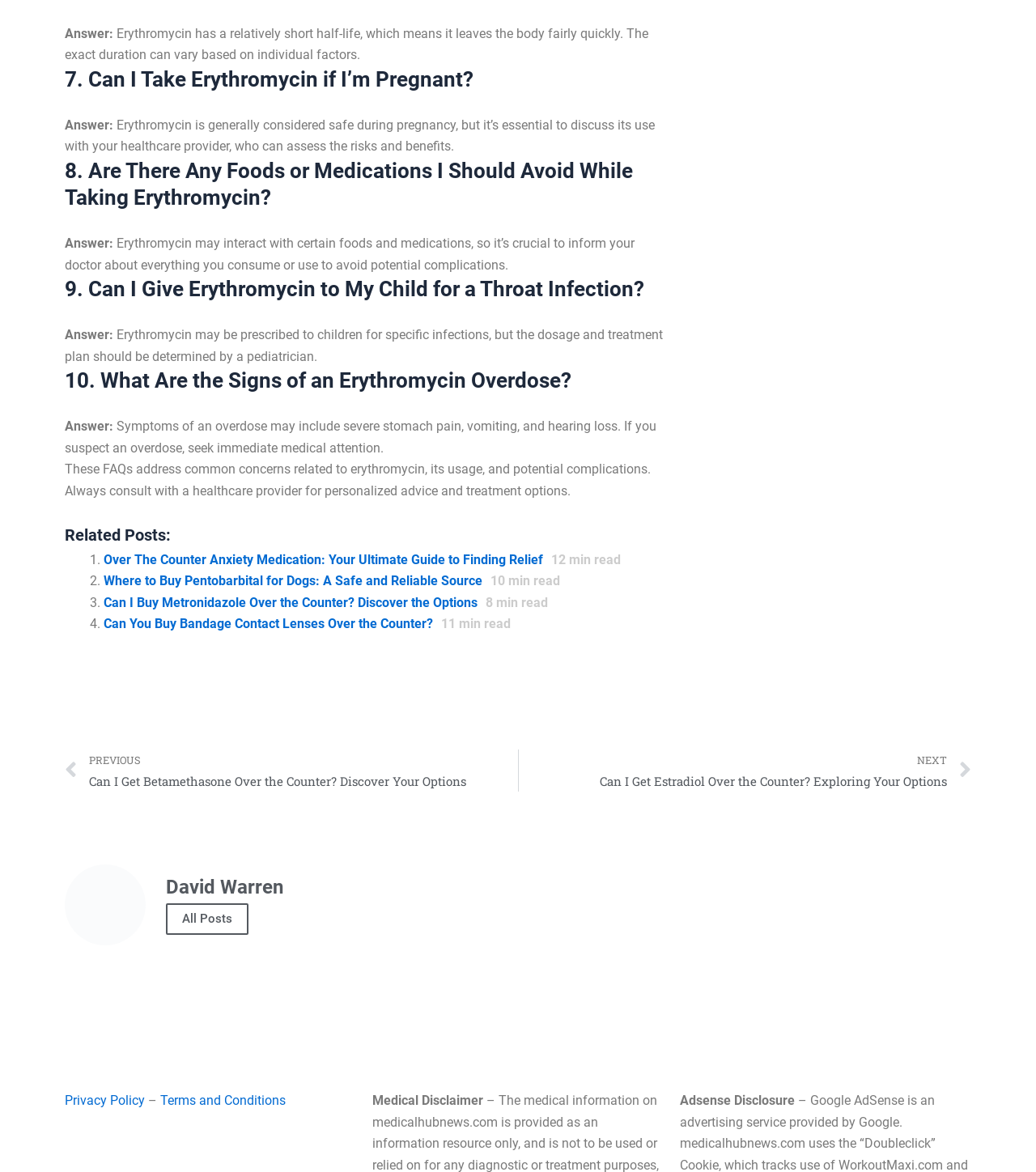Who is the author of the webpage?
Carefully analyze the image and provide a thorough answer to the question.

I looked at the image element with the description 'David Warren' and the heading element with the same text, and determined that David Warren is the author of the webpage.